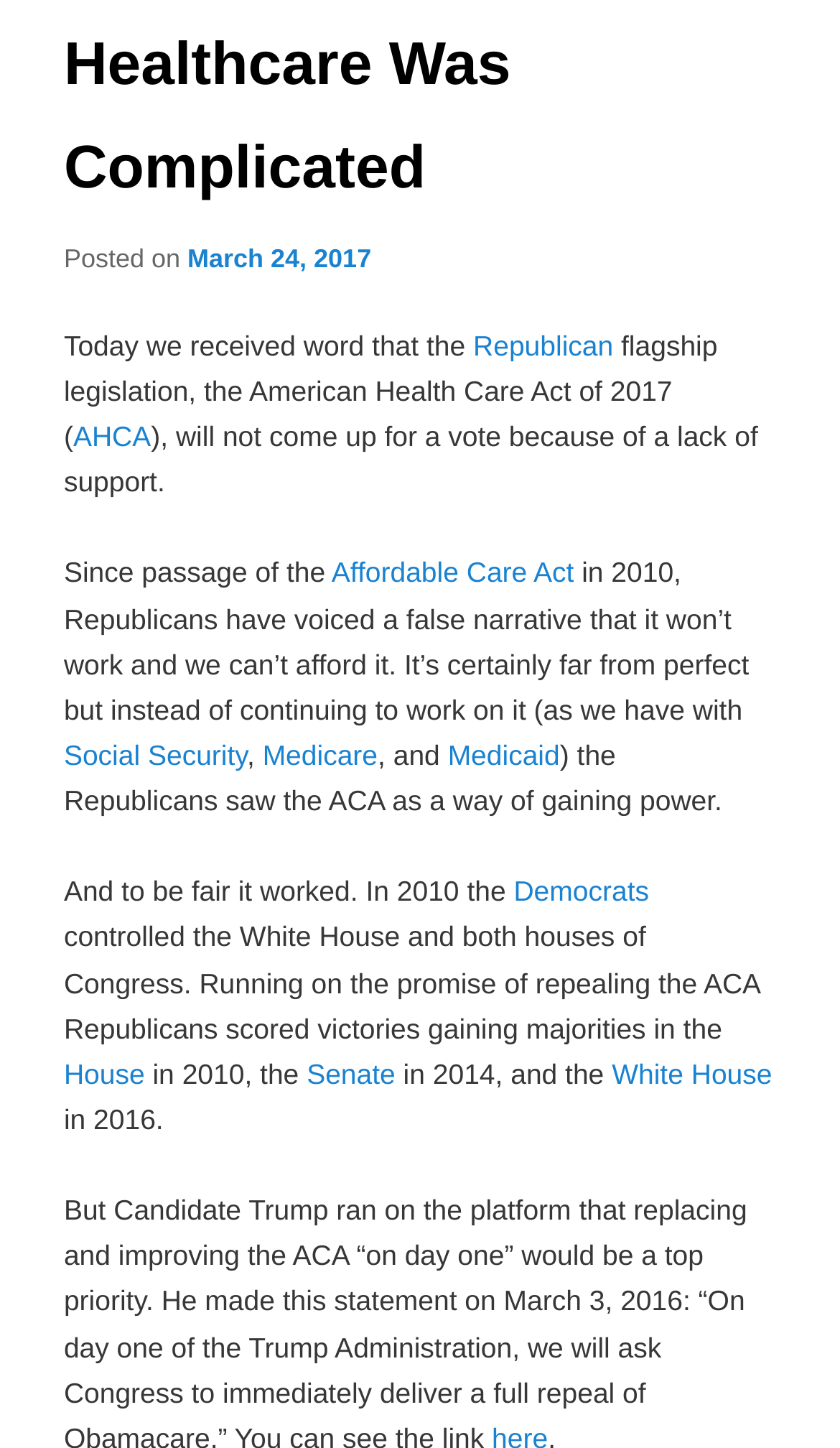Determine the bounding box coordinates for the area that needs to be clicked to fulfill this task: "Read about the White House". The coordinates must be given as four float numbers between 0 and 1, i.e., [left, top, right, bottom].

[0.728, 0.73, 0.919, 0.753]